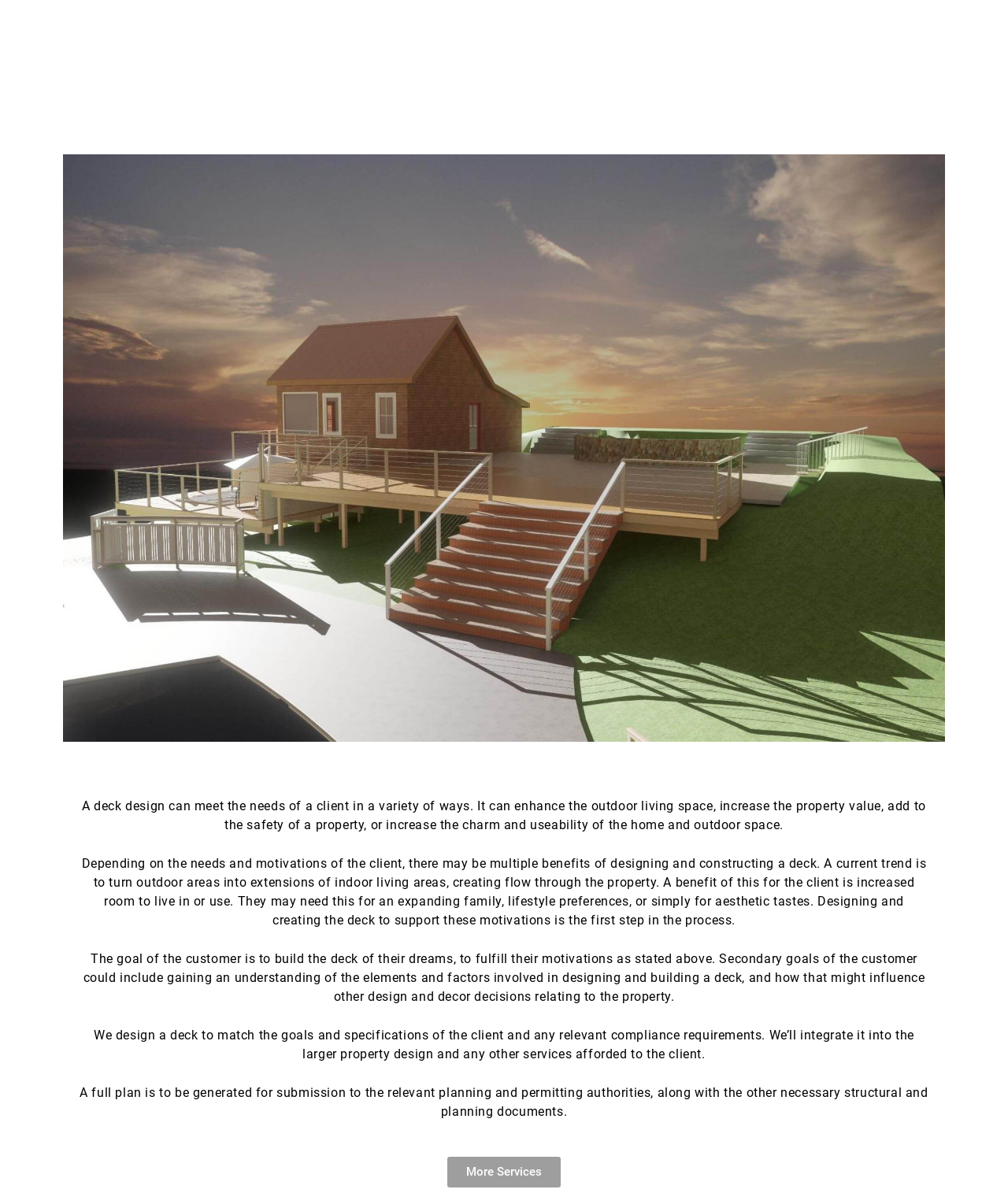What is the purpose of integrating the deck into the larger property design?
Examine the screenshot and reply with a single word or phrase.

To match client goals